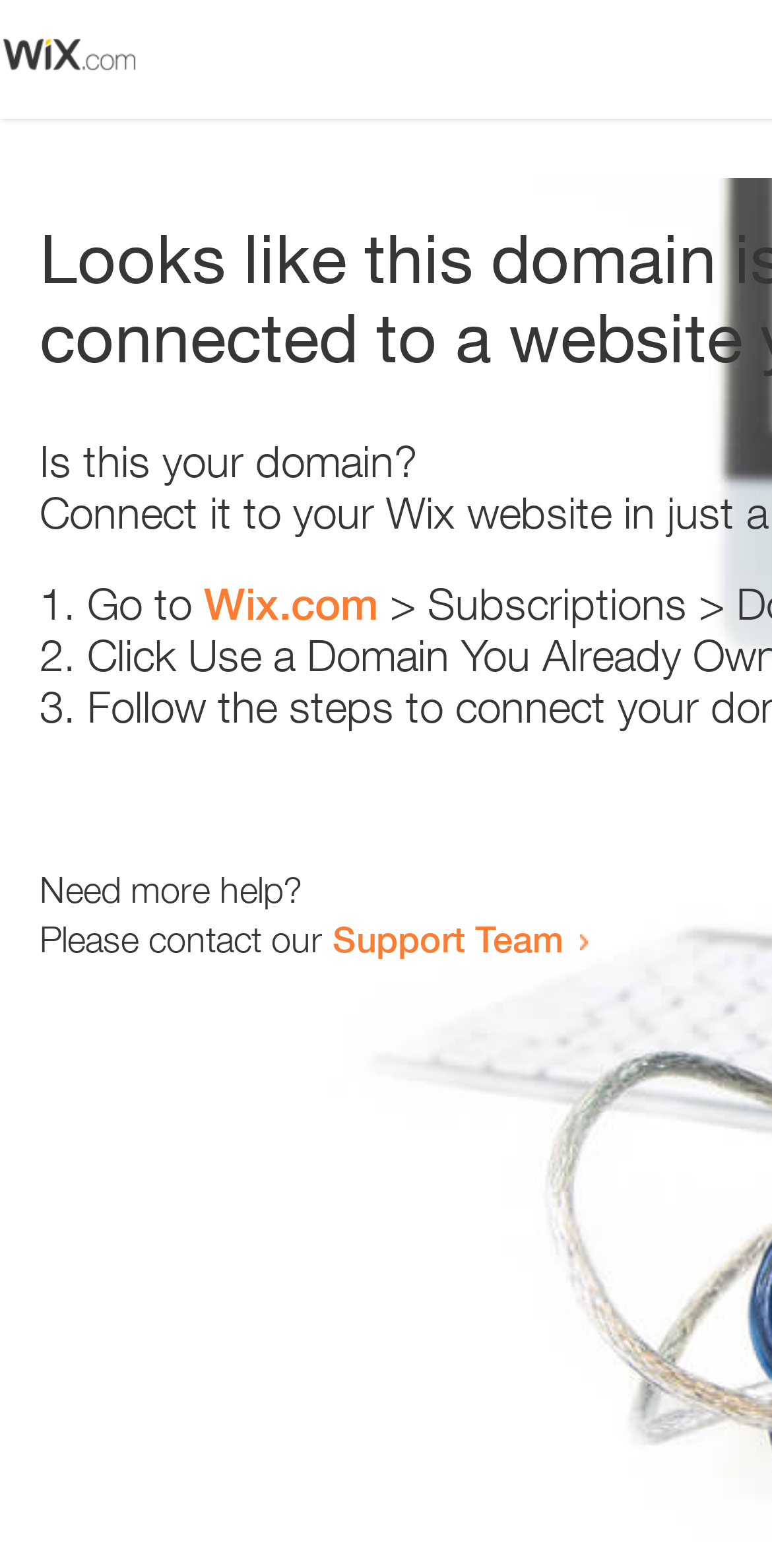Construct a thorough caption encompassing all aspects of the webpage.

The webpage appears to be an error page, with a small image at the top left corner. Below the image, there is a heading that reads "Is this your domain?" centered on the page. 

Underneath the heading, there is a numbered list with three items. The first item starts with "1." and is followed by the text "Go to" and a link to "Wix.com". The second item starts with "2." and the third item starts with "3.", but their contents are not specified. 

At the bottom of the page, there is a section that provides additional help options. It starts with the text "Need more help?" and is followed by a sentence that reads "Please contact our". This sentence is completed with a link to the "Support Team".